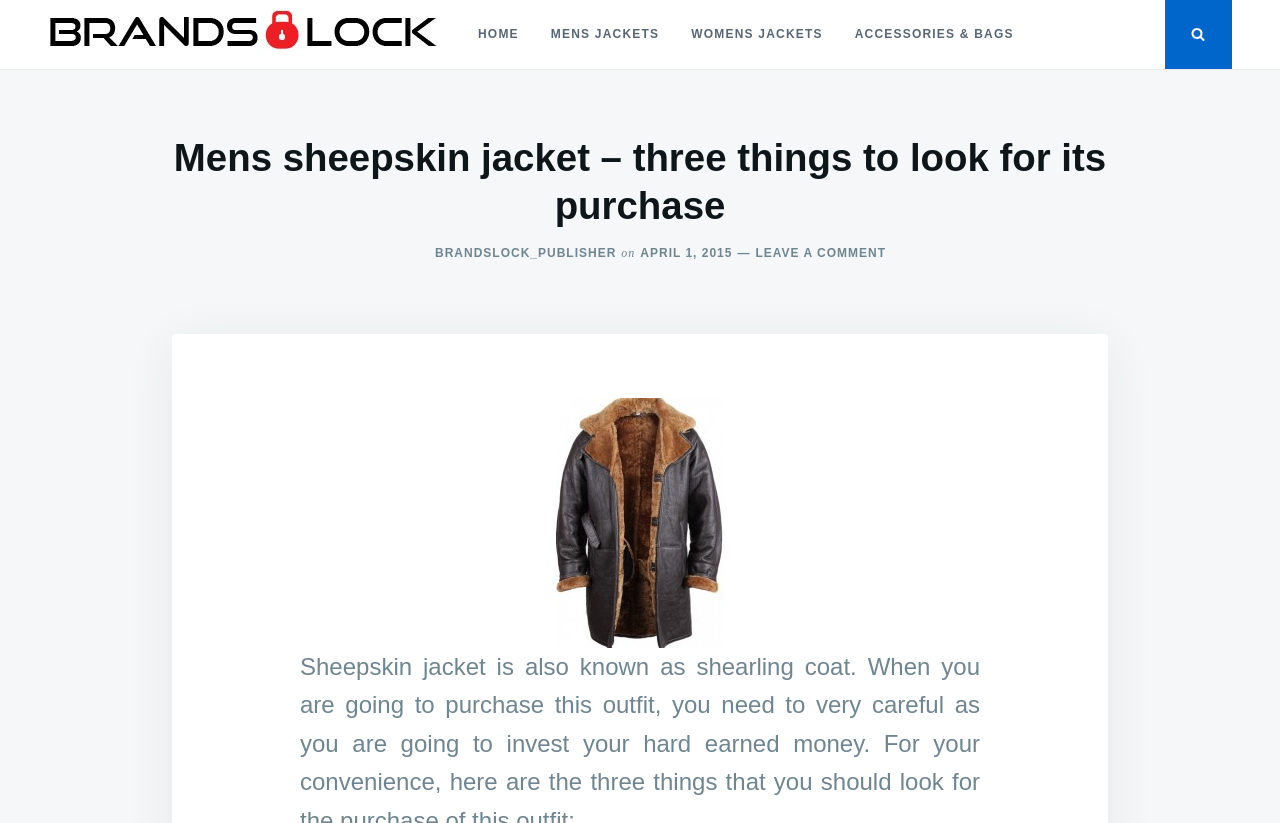Please find the bounding box for the UI component described as follows: "Accessories & Bags".

[0.655, 0.001, 0.804, 0.083]